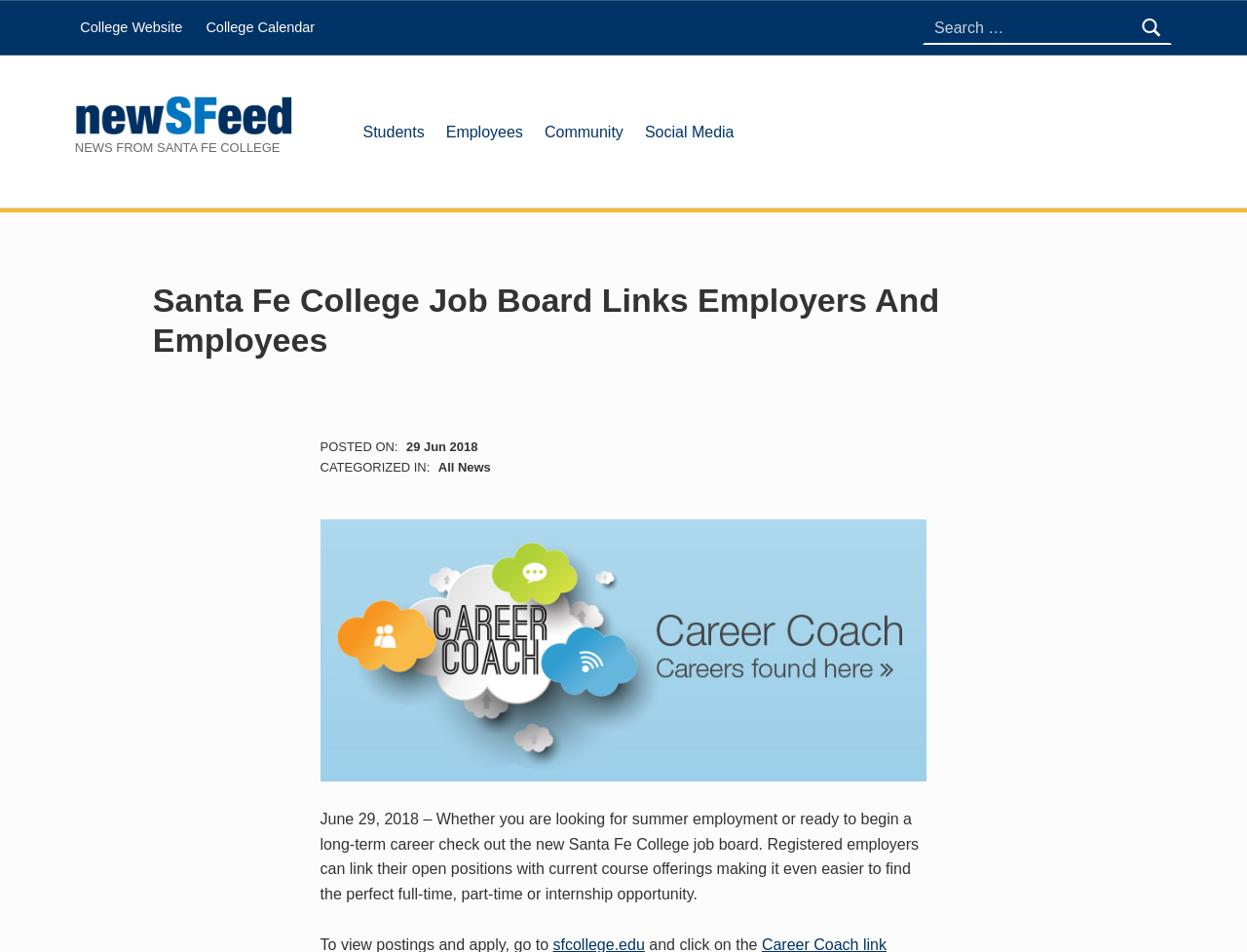Reply to the question below using a single word or brief phrase:
What is the name of the college?

Santa Fe College